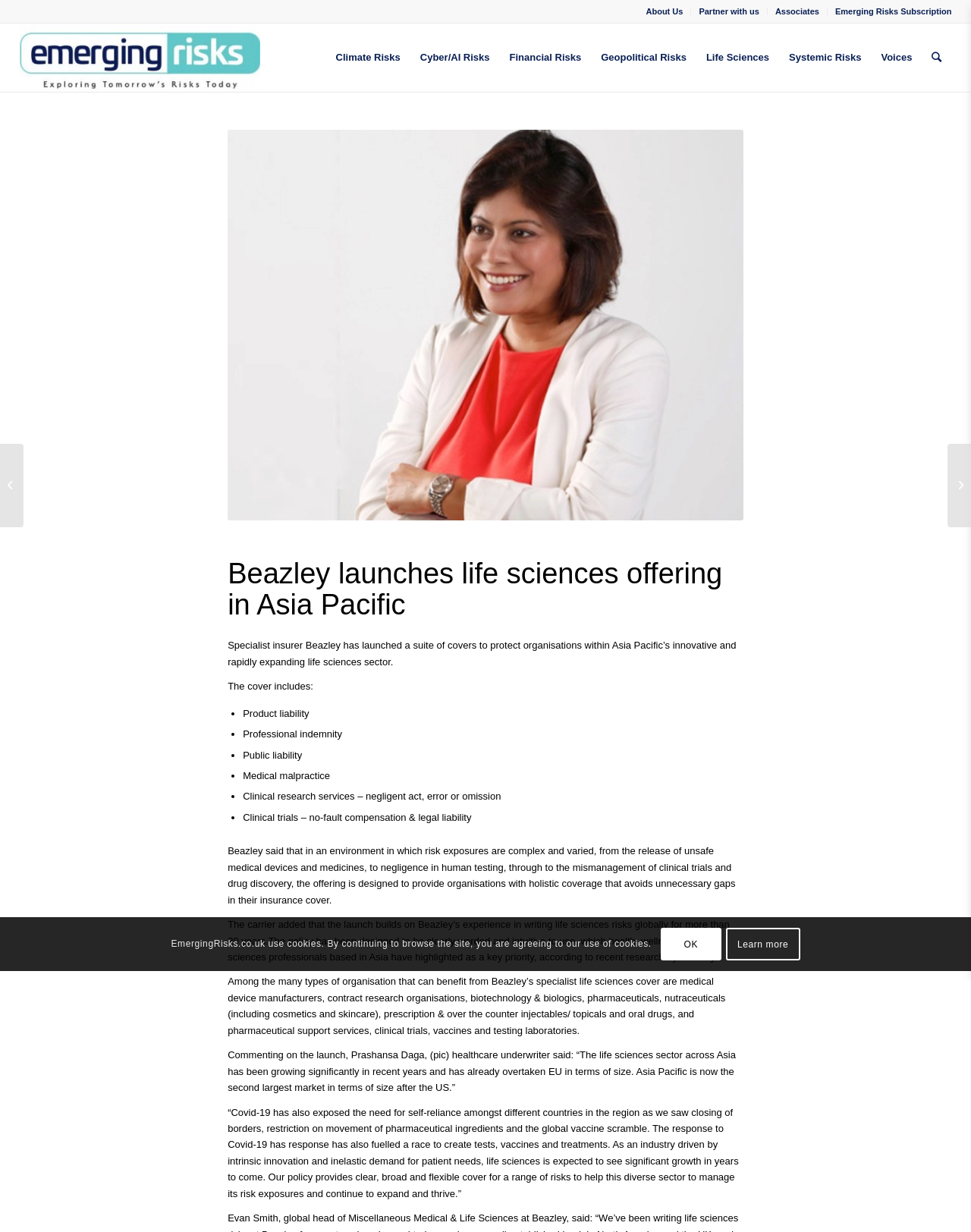Using the description: "alt="Emerging Risks Media Ltd"", identify the bounding box of the corresponding UI element in the screenshot.

[0.02, 0.019, 0.268, 0.075]